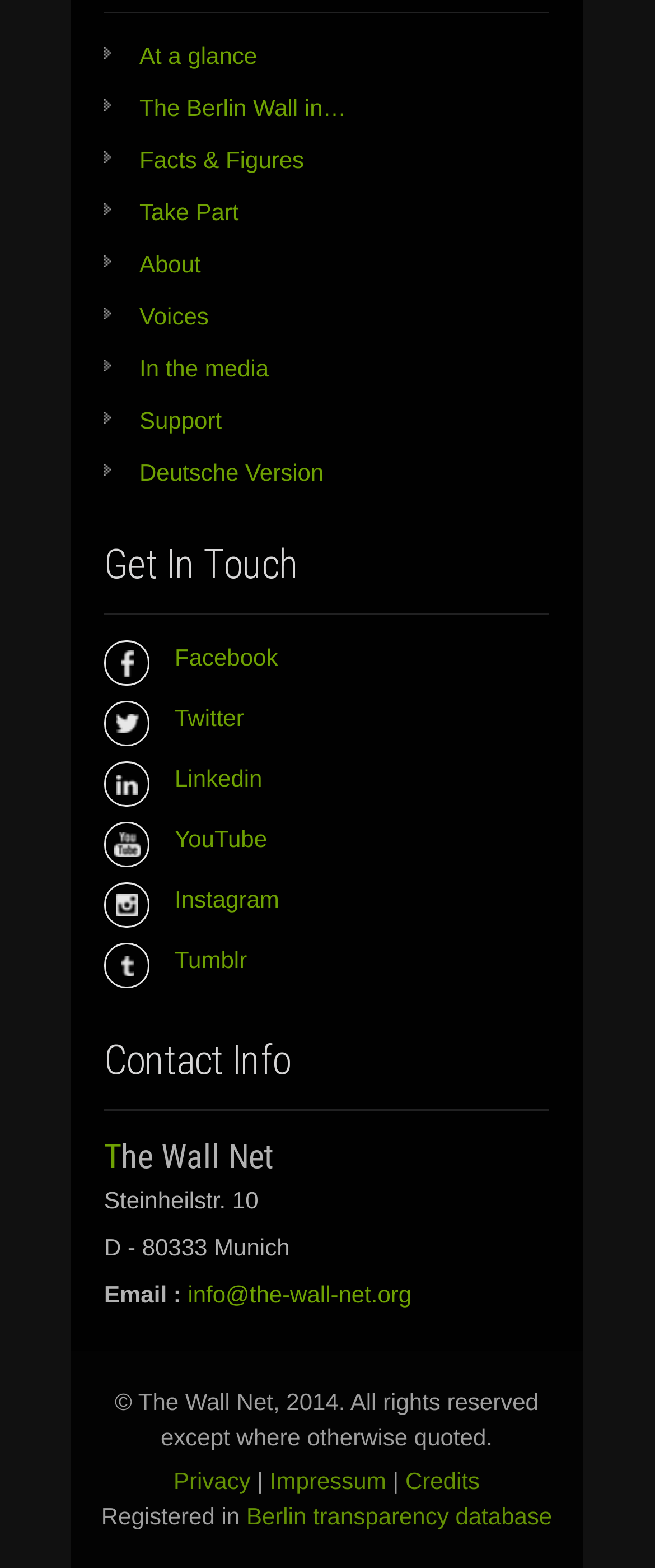Respond to the following question using a concise word or phrase: 
What is the email address of The Wall Net?

info@the-wall-net.org